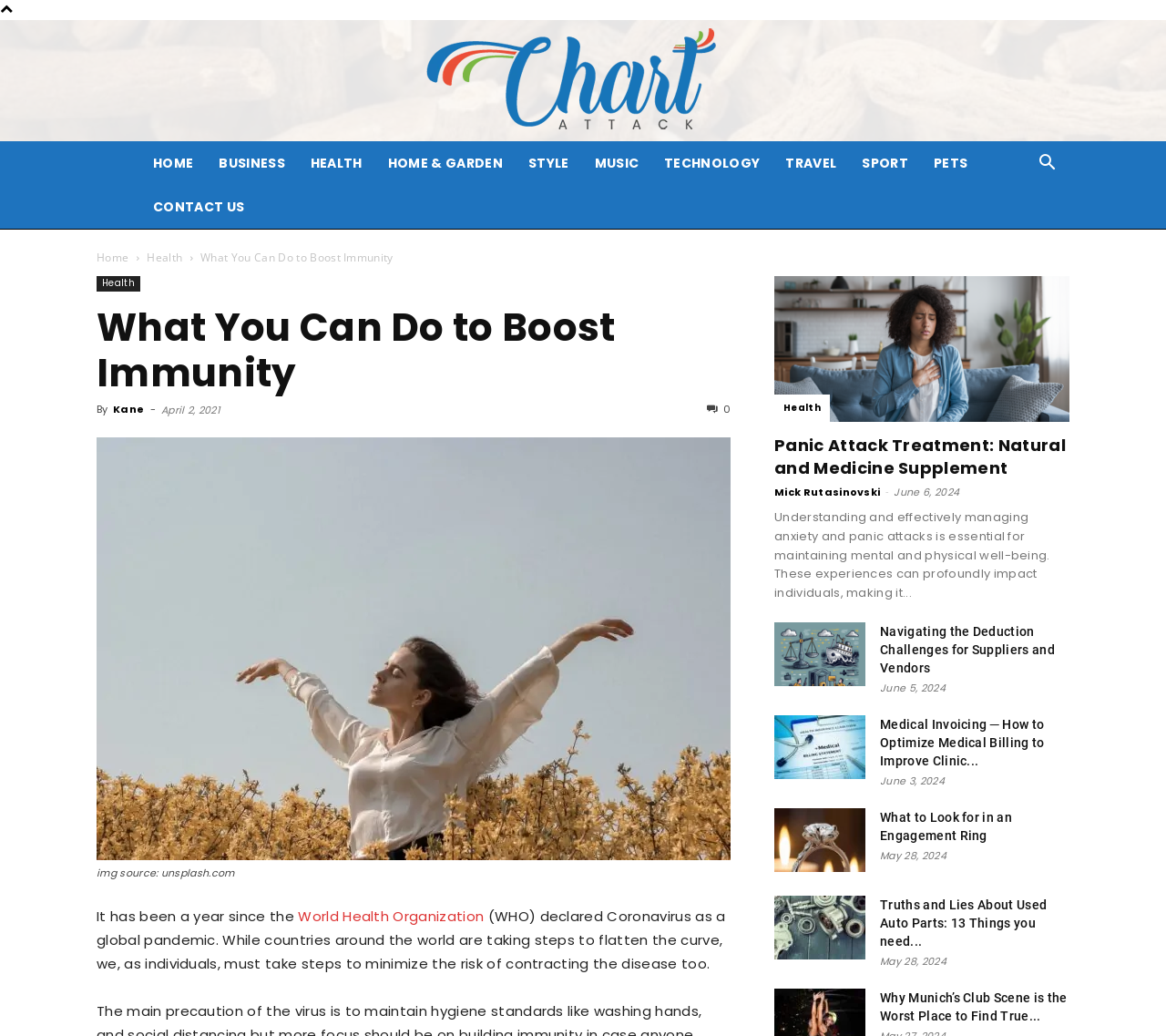What is the main topic of this webpage?
Based on the content of the image, thoroughly explain and answer the question.

Based on the webpage's content, including the title 'What You Can Do to Boost Immunity' and the various health-related articles, it is clear that the main topic of this webpage is health.